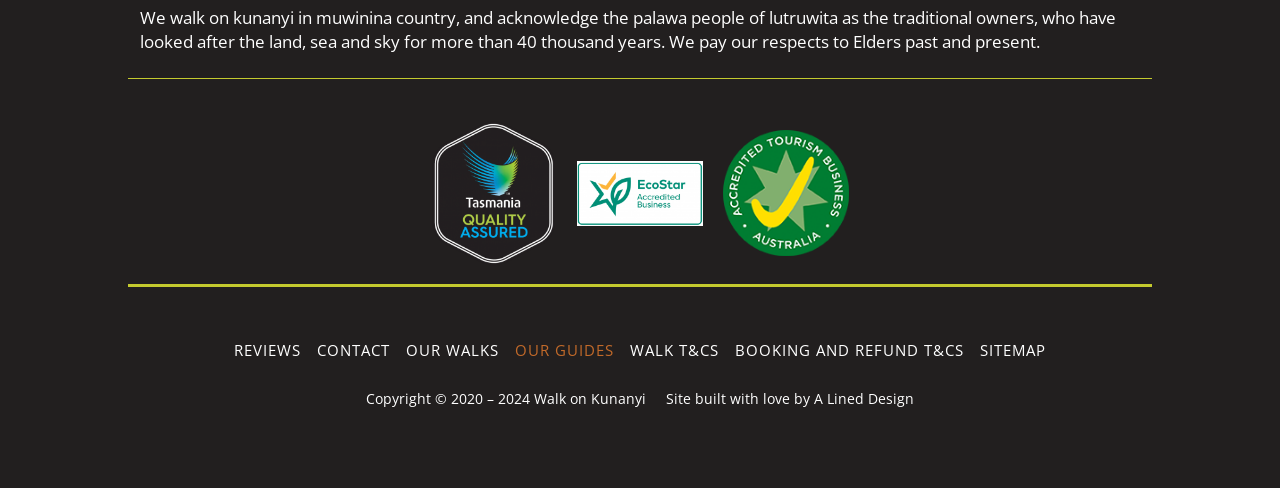Please find the bounding box coordinates of the element that needs to be clicked to perform the following instruction: "View reviews". The bounding box coordinates should be four float numbers between 0 and 1, represented as [left, top, right, bottom].

[0.177, 0.68, 0.241, 0.755]